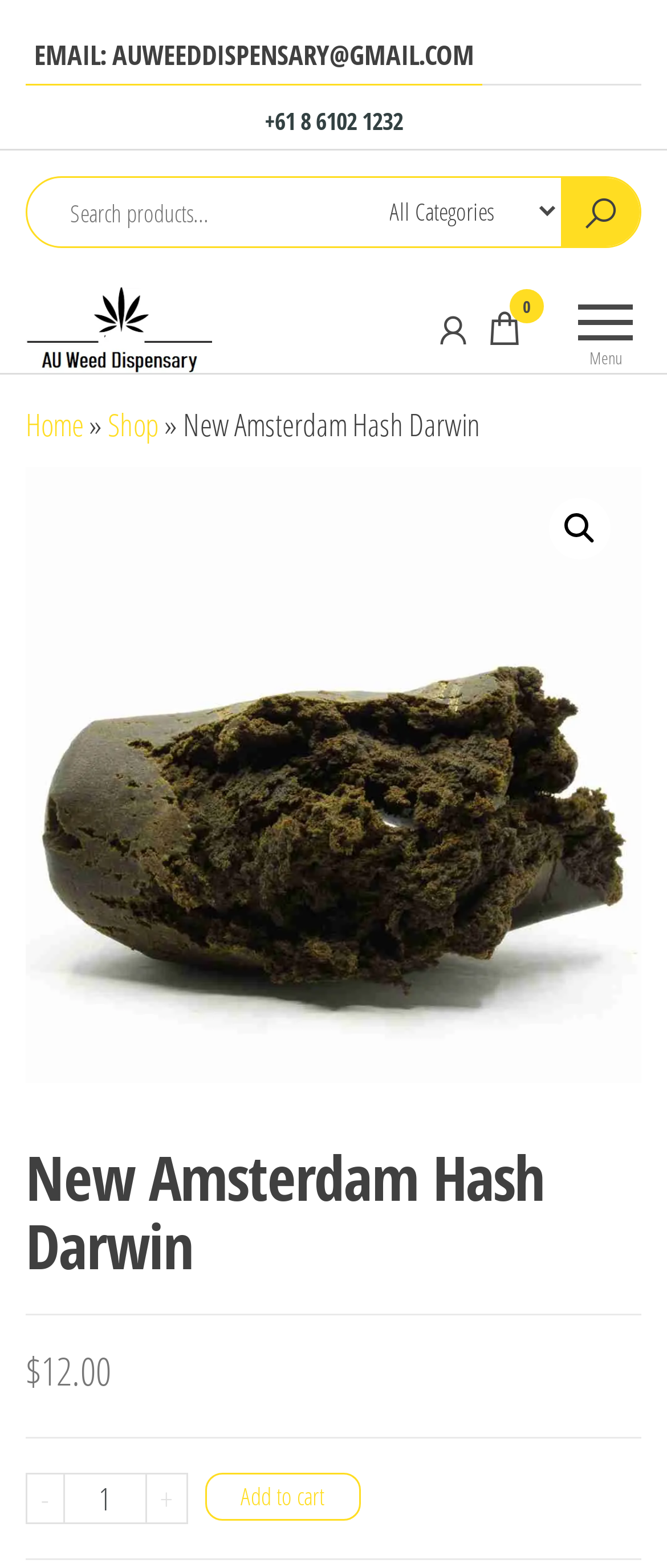Answer with a single word or phrase: 
What is the minimum quantity of the product that can be added to the cart?

1